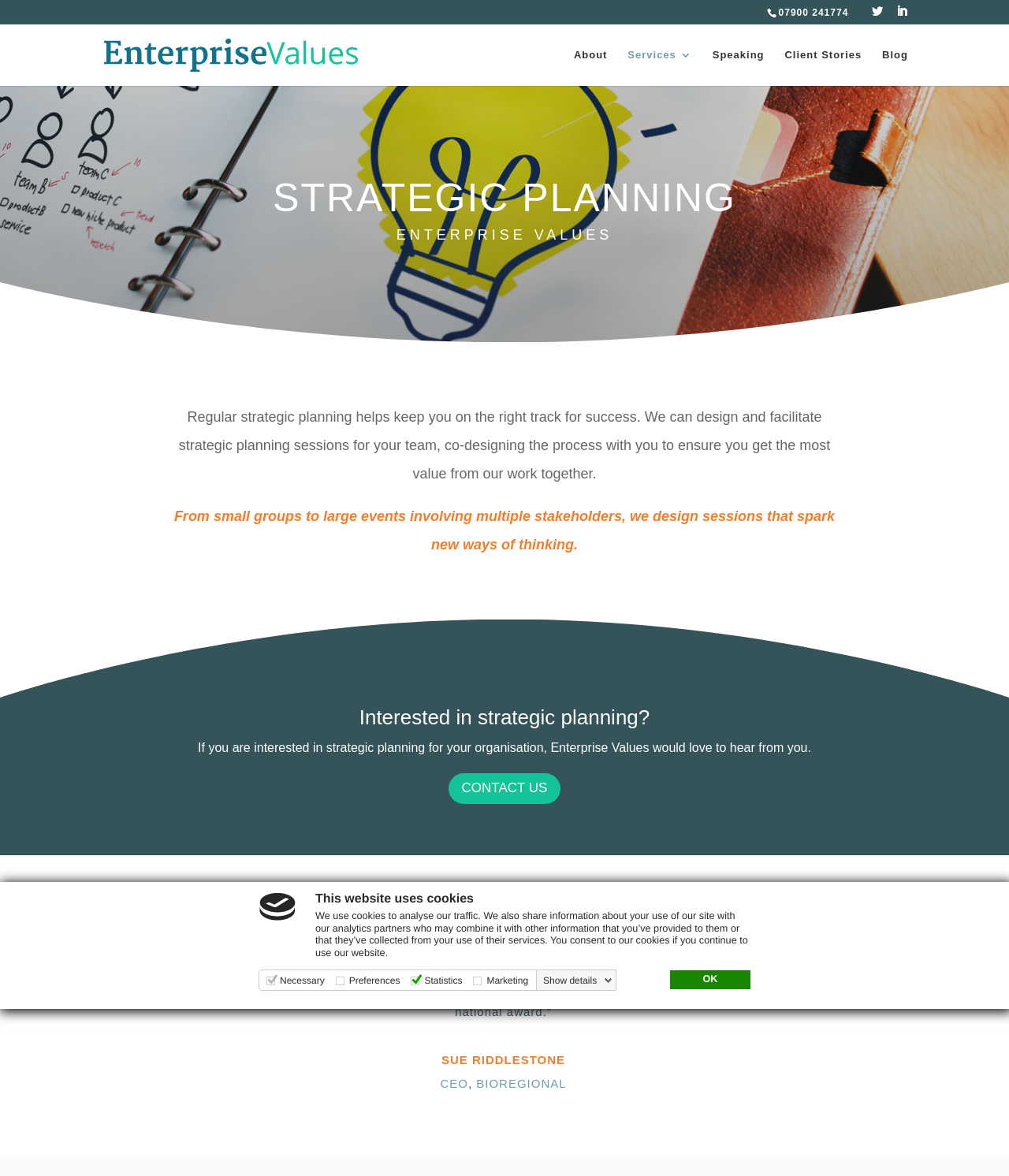Use a single word or phrase to respond to the question:
What is the purpose of the checkbox section?

Cookie preferences